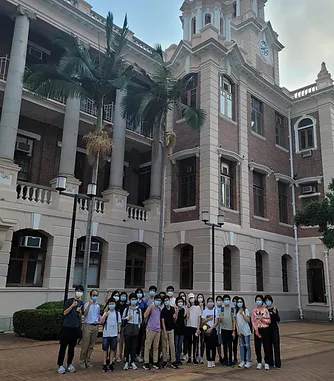What is the likely purpose of the students' gathering?
From the image, respond using a single word or phrase.

Educational activities